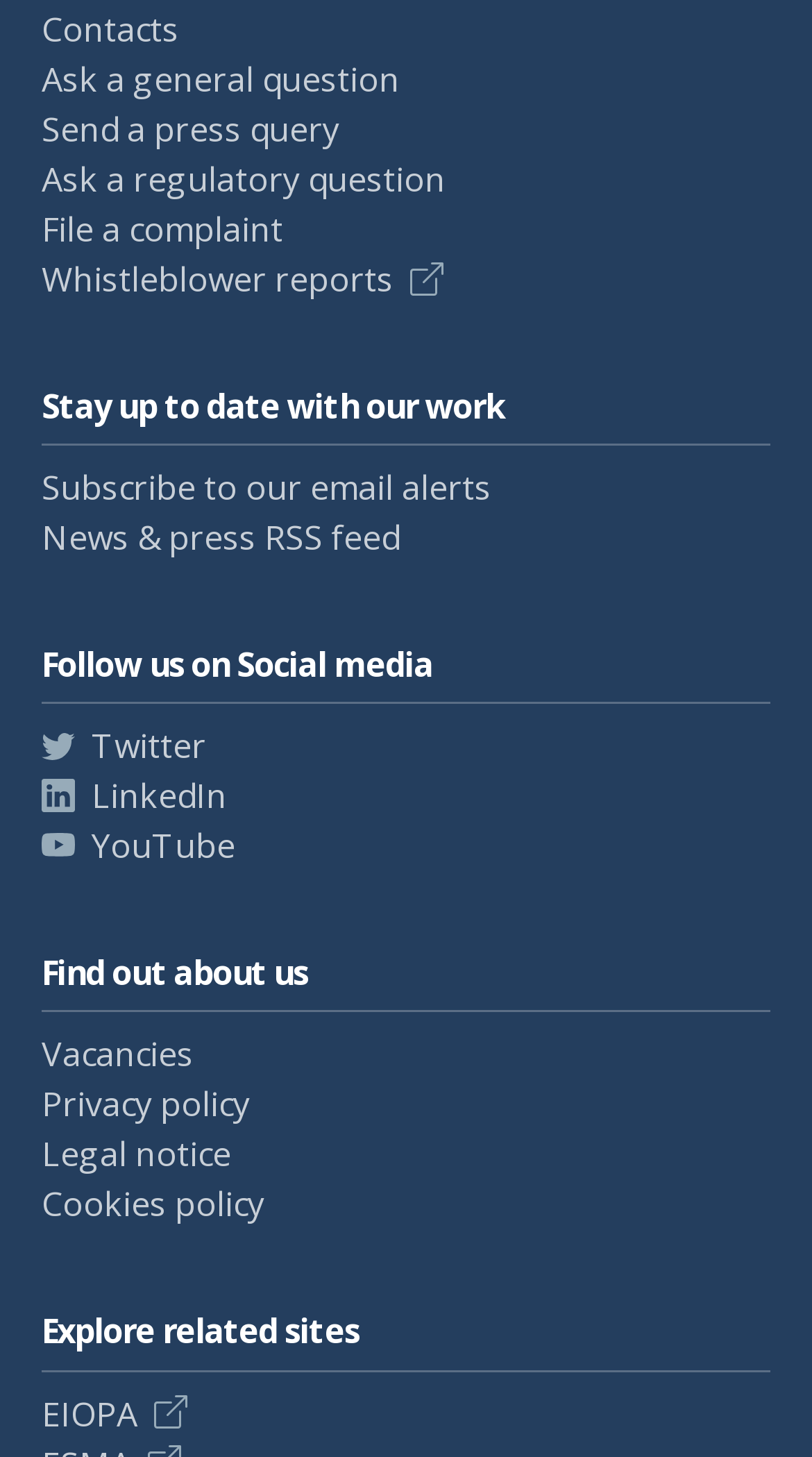How many headings are there on the webpage?
Based on the content of the image, thoroughly explain and answer the question.

I counted the headings on the webpage and found four headings: 'Stay up to date with our work', 'Follow us on Social media', 'Find out about us', and 'Explore related sites'.